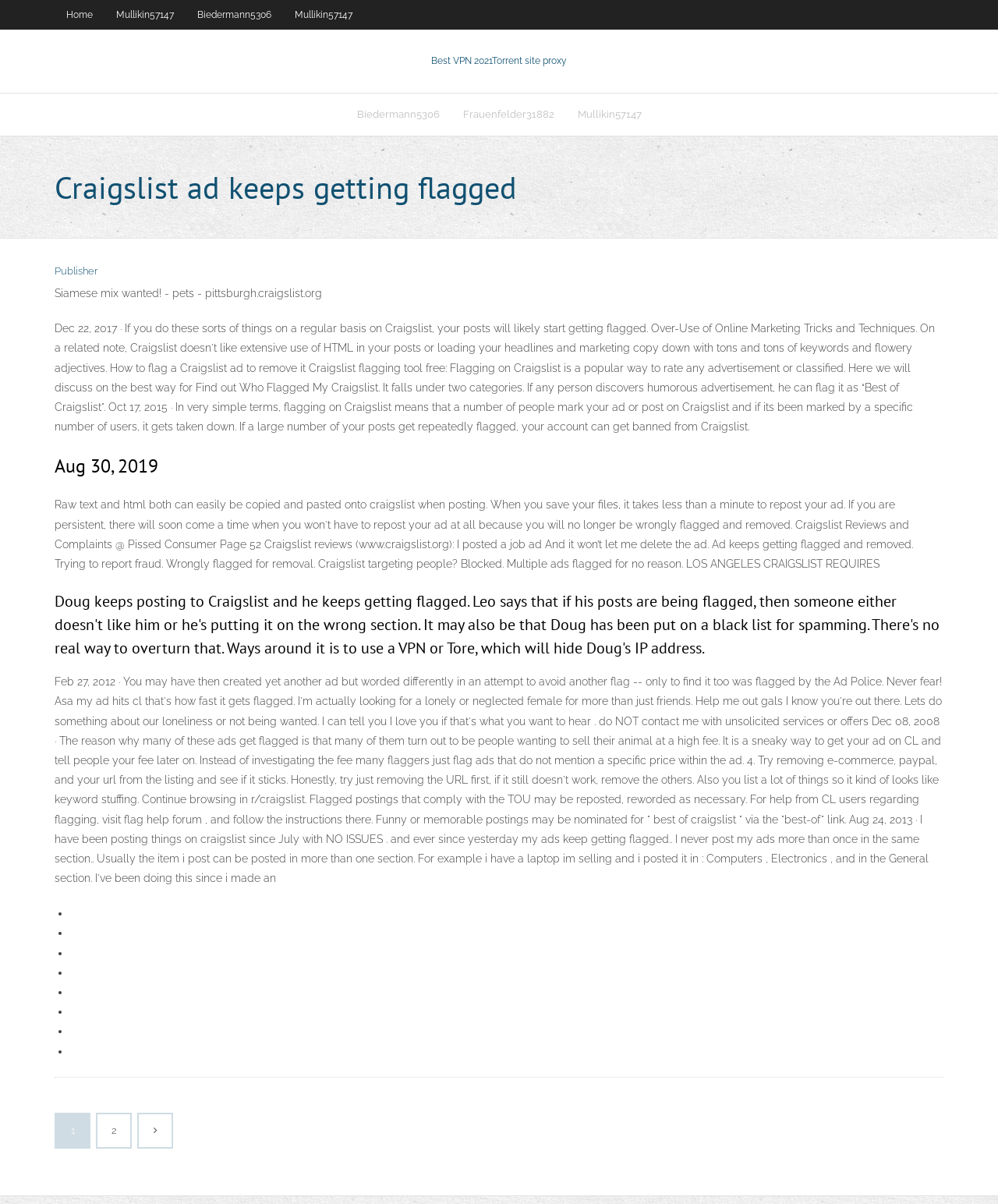Identify the bounding box coordinates necessary to click and complete the given instruction: "Click on the ' Doug keeps posting to Craigslist and he keeps getting flagged...' heading".

[0.055, 0.49, 0.945, 0.548]